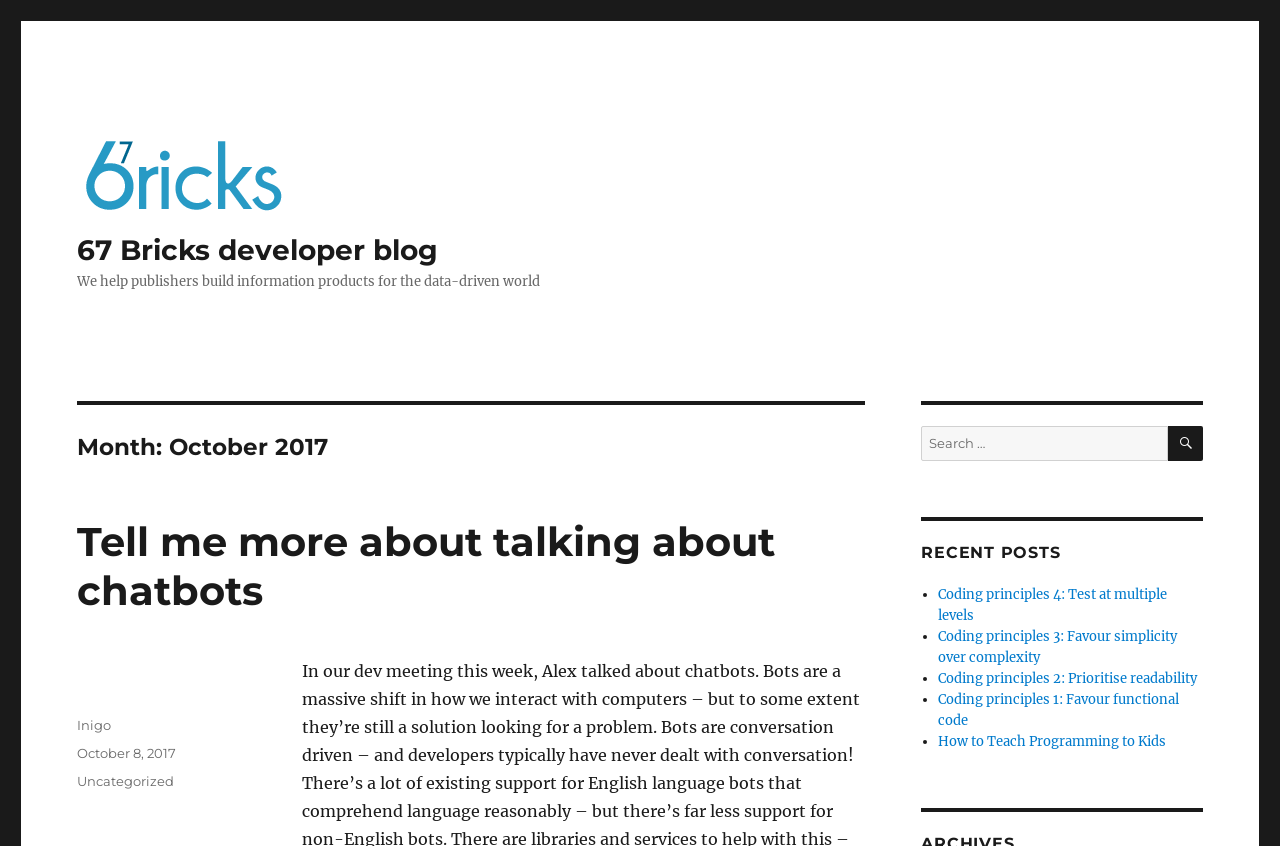Please identify the bounding box coordinates for the region that you need to click to follow this instruction: "Read the post published on October 8, 2017".

[0.06, 0.881, 0.138, 0.9]